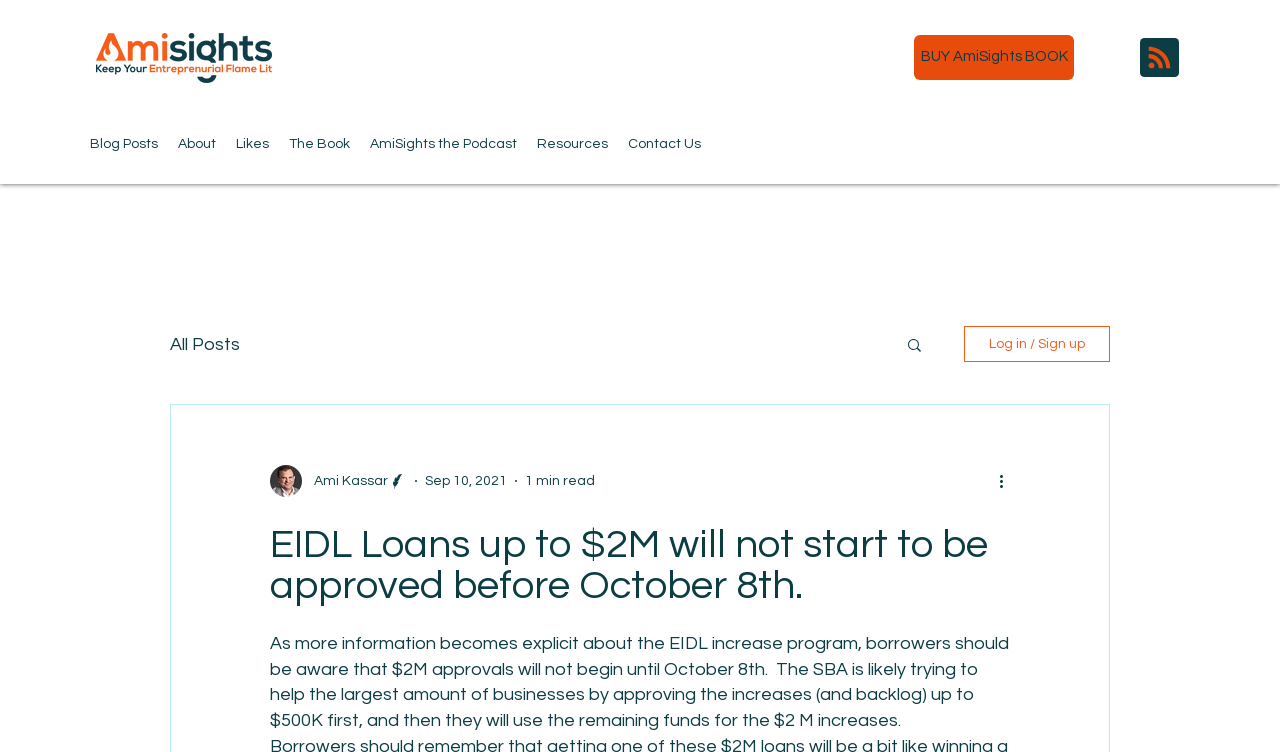Find the bounding box coordinates of the area that needs to be clicked in order to achieve the following instruction: "Go to the blog posts". The coordinates should be specified as four float numbers between 0 and 1, i.e., [left, top, right, bottom].

[0.062, 0.172, 0.131, 0.211]